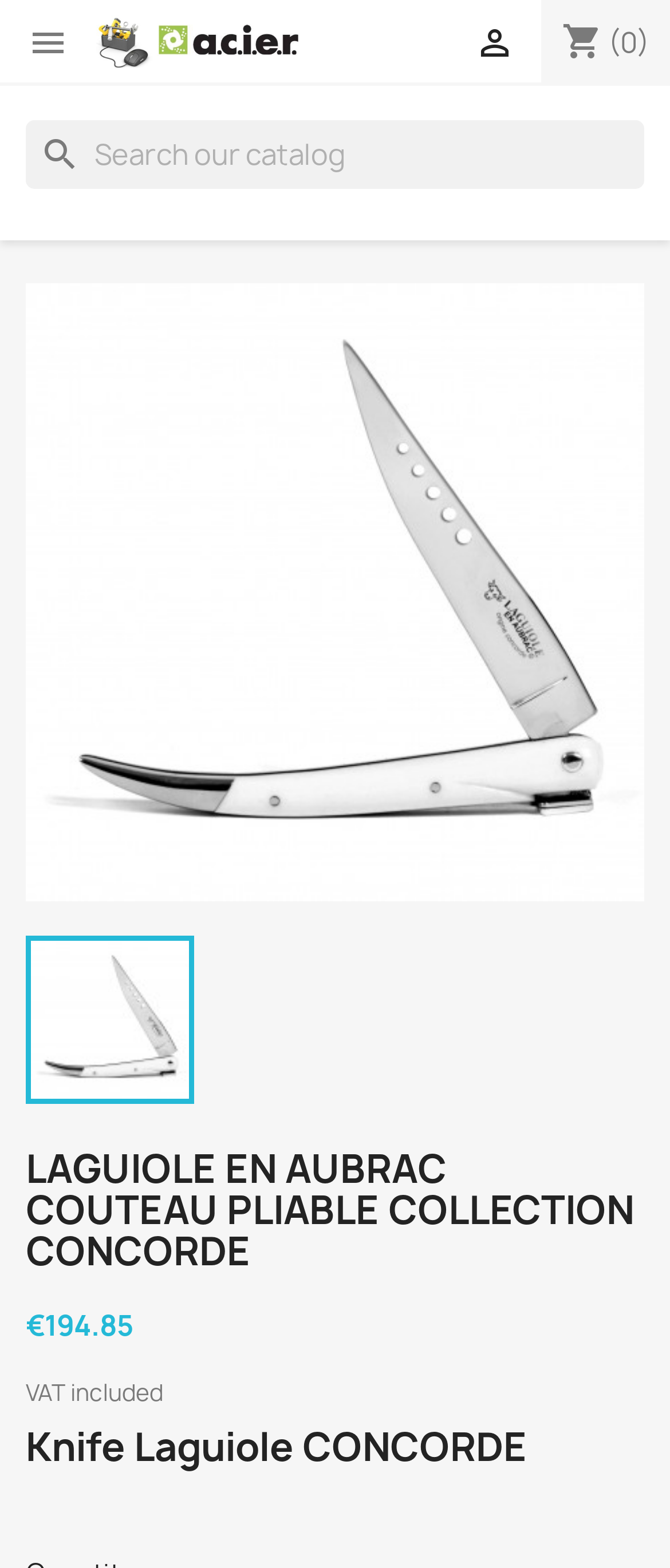Refer to the image and answer the question with as much detail as possible: What is the name of the collection?

I found the name of the collection by looking at the text elements on the webpage. Specifically, I found the text 'LAGUIOLE en AUBRAC Couteau pliable collection CONCORDE' which is located at the top of the webpage. This suggests that CONCORDE is the name of the collection.